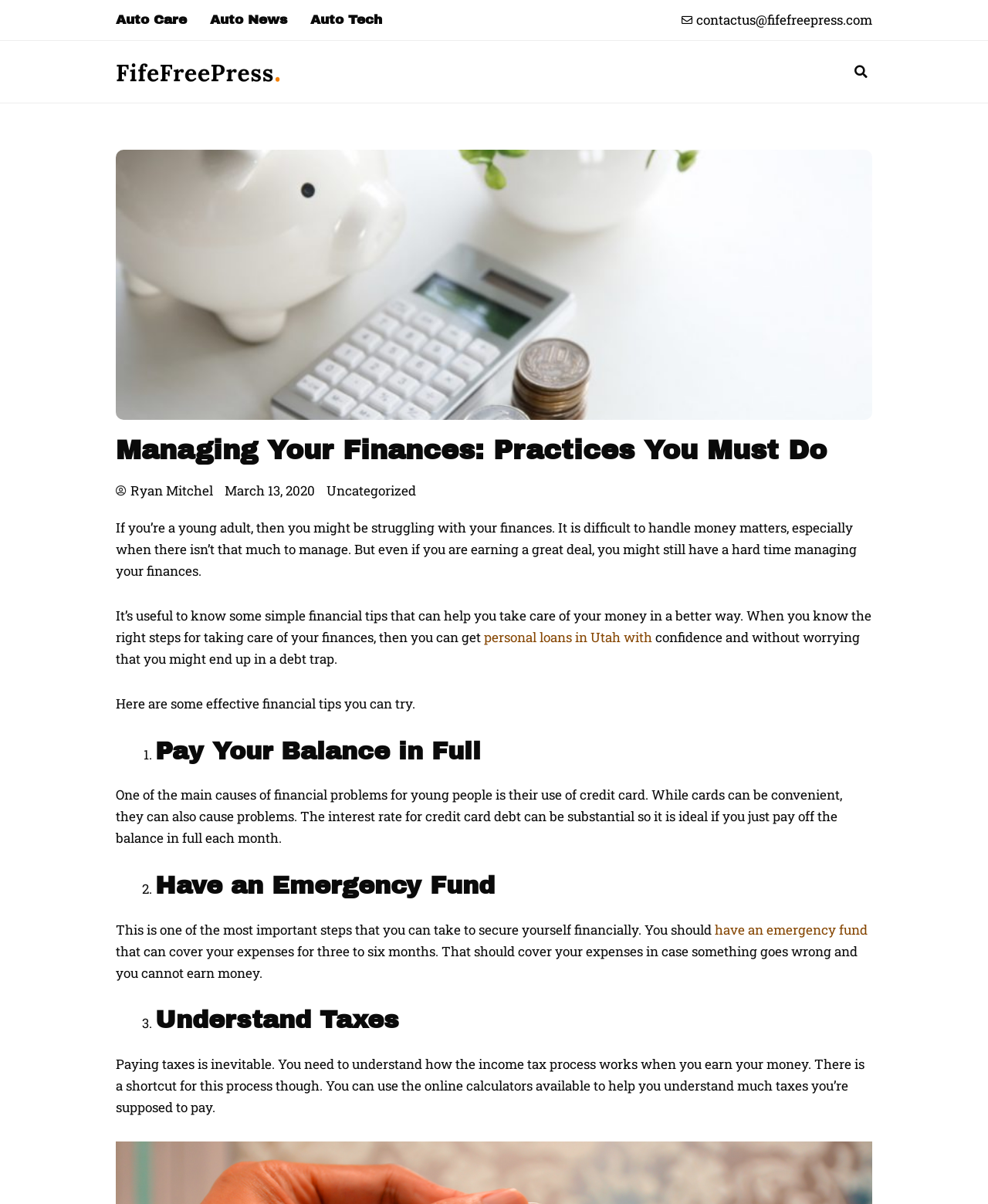Kindly determine the bounding box coordinates for the area that needs to be clicked to execute this instruction: "Learn about having an emergency fund".

[0.723, 0.764, 0.878, 0.779]